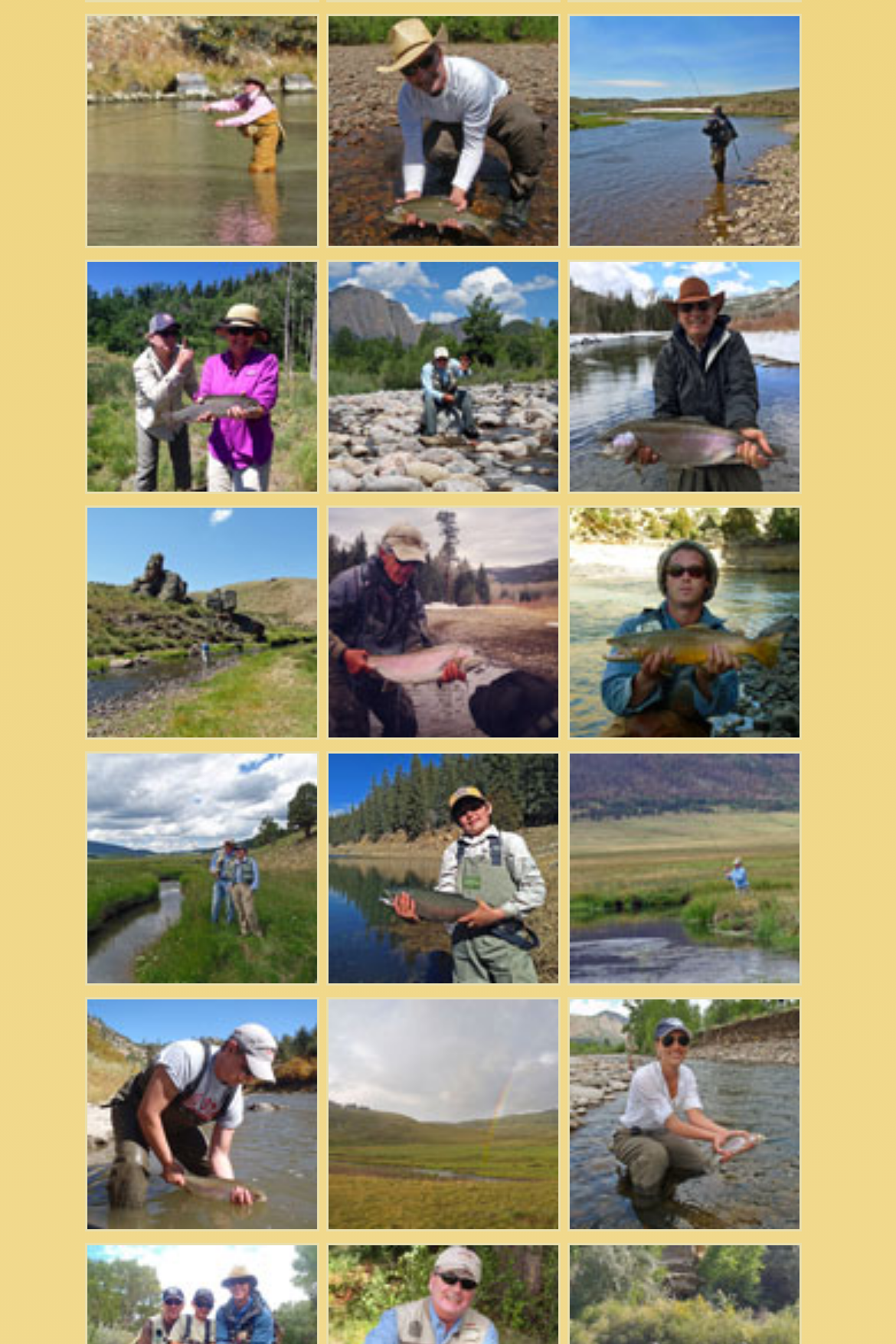Locate the bounding box coordinates of the element I should click to achieve the following instruction: "Discover Fly Fishing at the Valles Caldera National Preserve".

[0.096, 0.559, 0.357, 0.734]